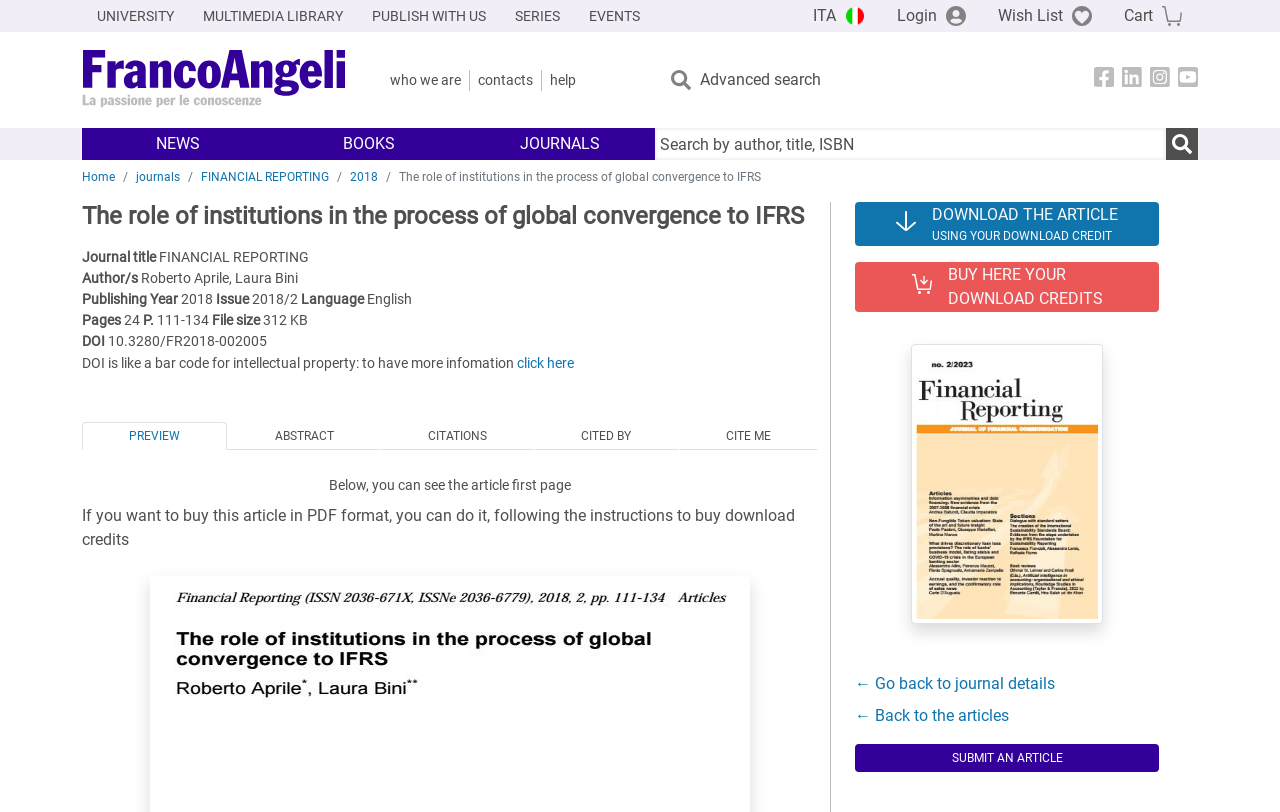Specify the bounding box coordinates of the area that needs to be clicked to achieve the following instruction: "Login to the system".

[0.688, 0.0, 0.767, 0.039]